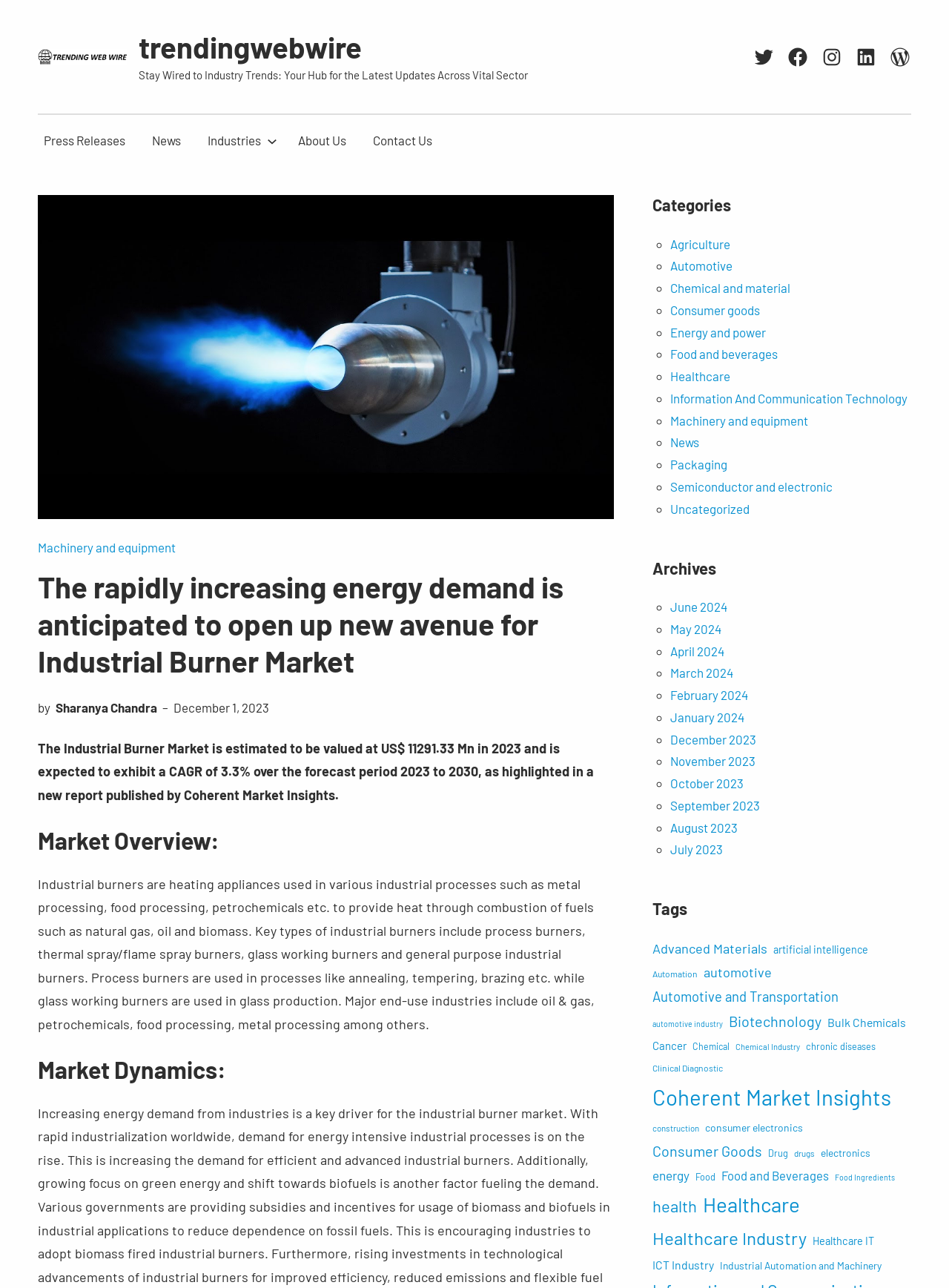Refer to the image and offer a detailed explanation in response to the question: What is the CAGR of the Industrial Burner Market over the forecast period?

The answer can be found in the paragraph that starts with 'The Industrial Burner Market is estimated to be valued at...' which provides the CAGR of the Industrial Burner Market over the forecast period.